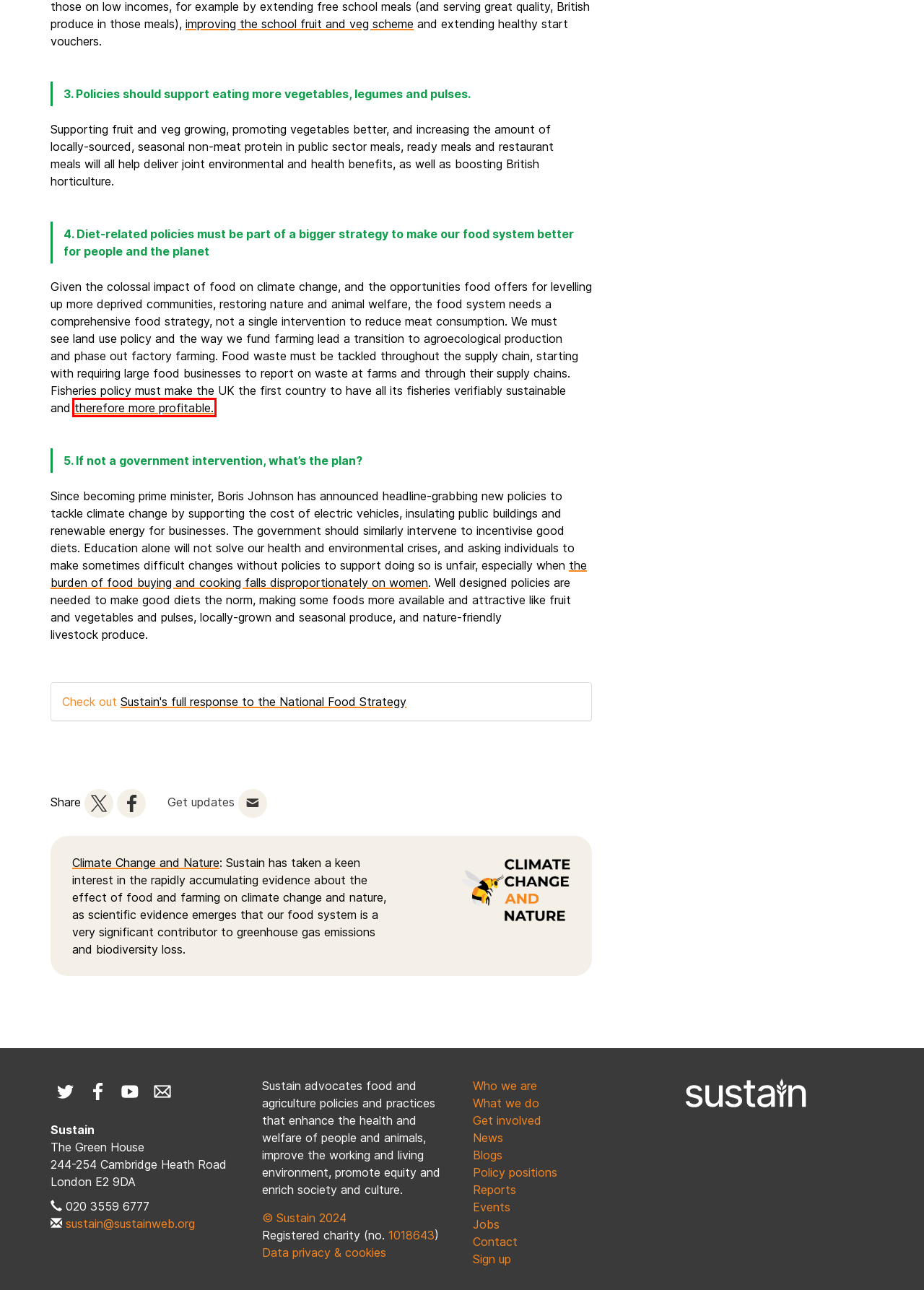Given a webpage screenshot with a red bounding box around a particular element, identify the best description of the new webpage that will appear after clicking on the element inside the red bounding box. Here are the candidates:
A. Find out about sustainable food and farming in the UK | Sustain
B. Copyright information | Sustain
C. Privacy policy | Sustain
D. About the register of charities
E. Women shoulder the responsibility of 'unpaid work' - Office for National Statistics
F. Report: Net Worth | Sustain
G. National Food Strategy | Sustain
H. Better for our environment – Pasture for Life – Certified 100% grass-fed meat, milk and dairy

F